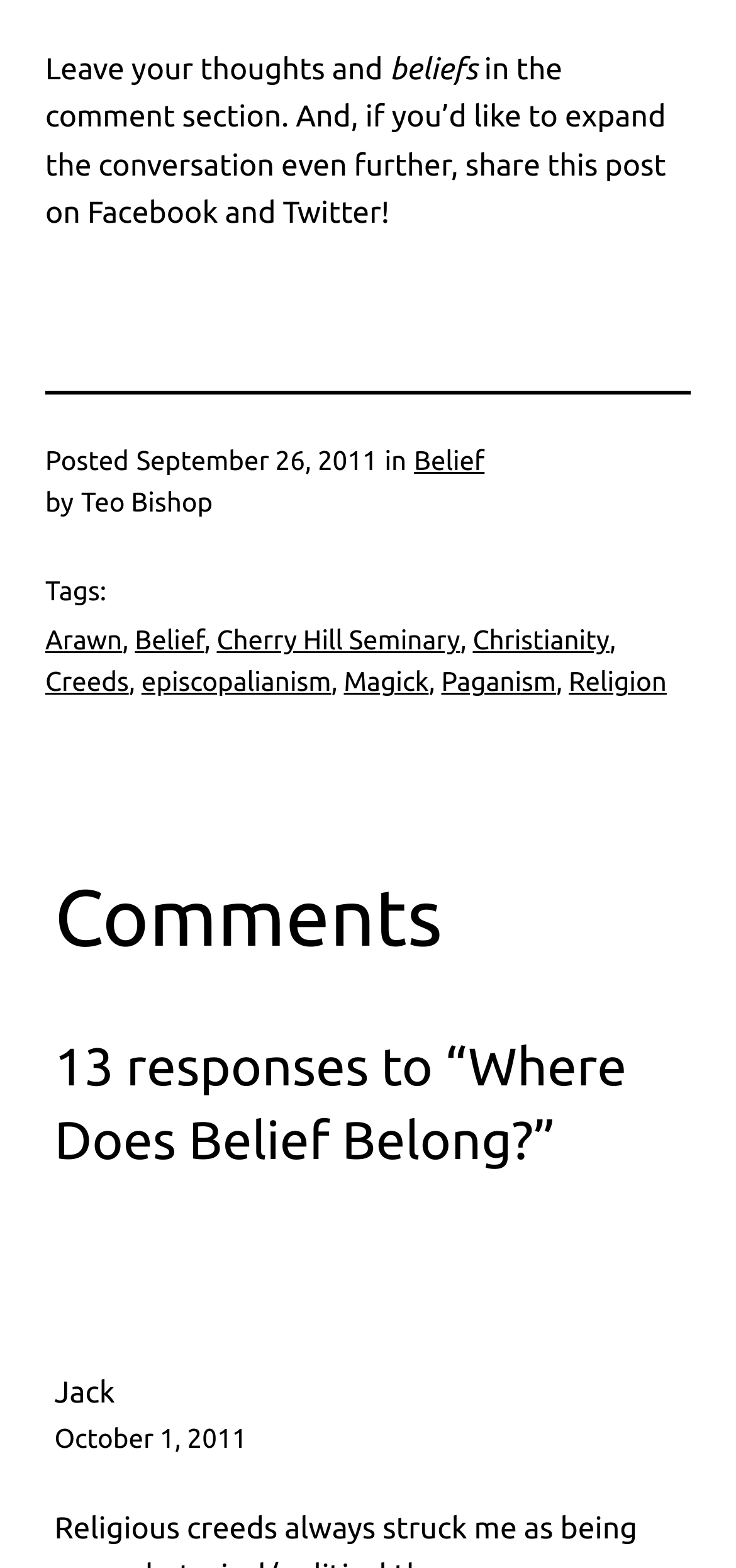Specify the bounding box coordinates of the element's region that should be clicked to achieve the following instruction: "Check the comments section". The bounding box coordinates consist of four float numbers between 0 and 1, in the format [left, top, right, bottom].

[0.074, 0.554, 0.926, 0.615]